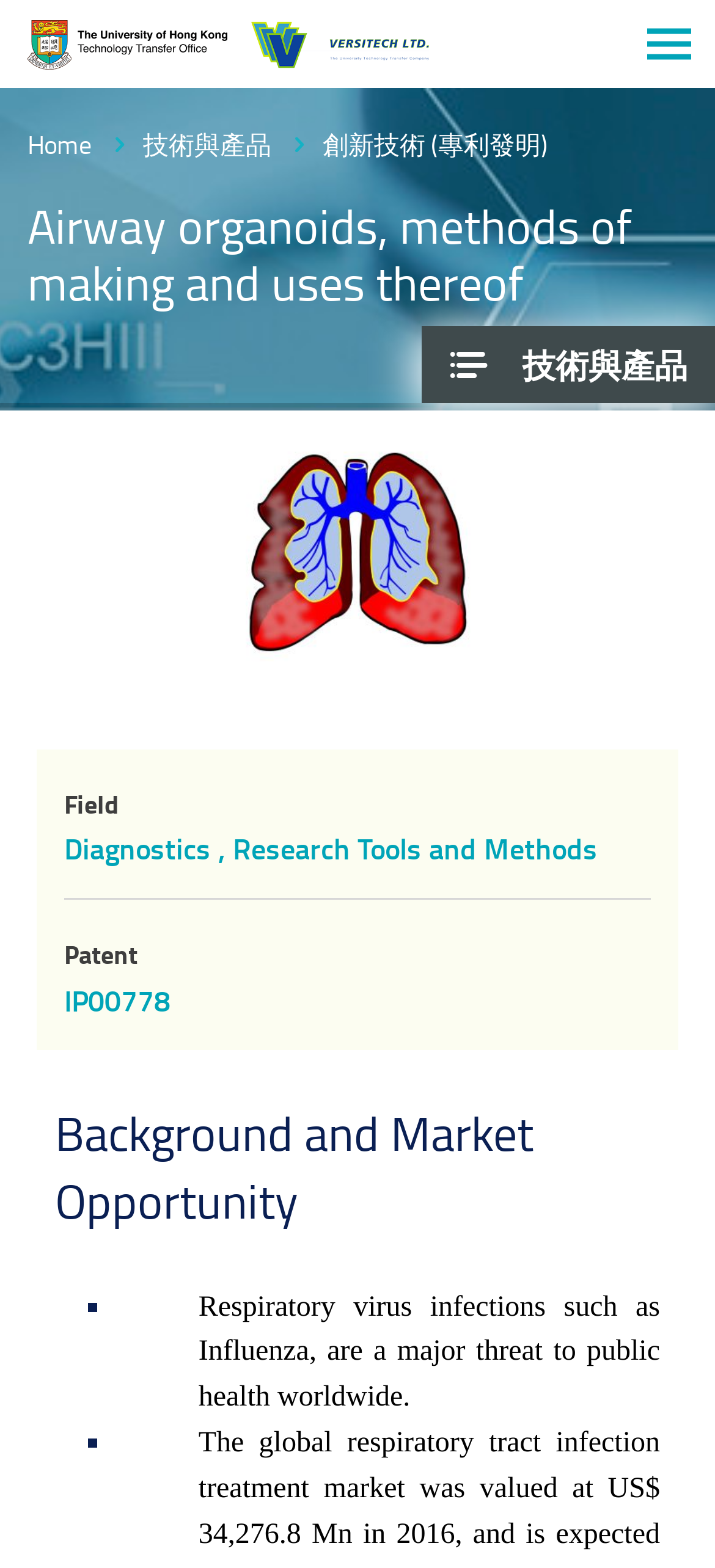Answer the following query with a single word or phrase:
What is the threat to public health worldwide?

Respiratory virus infections